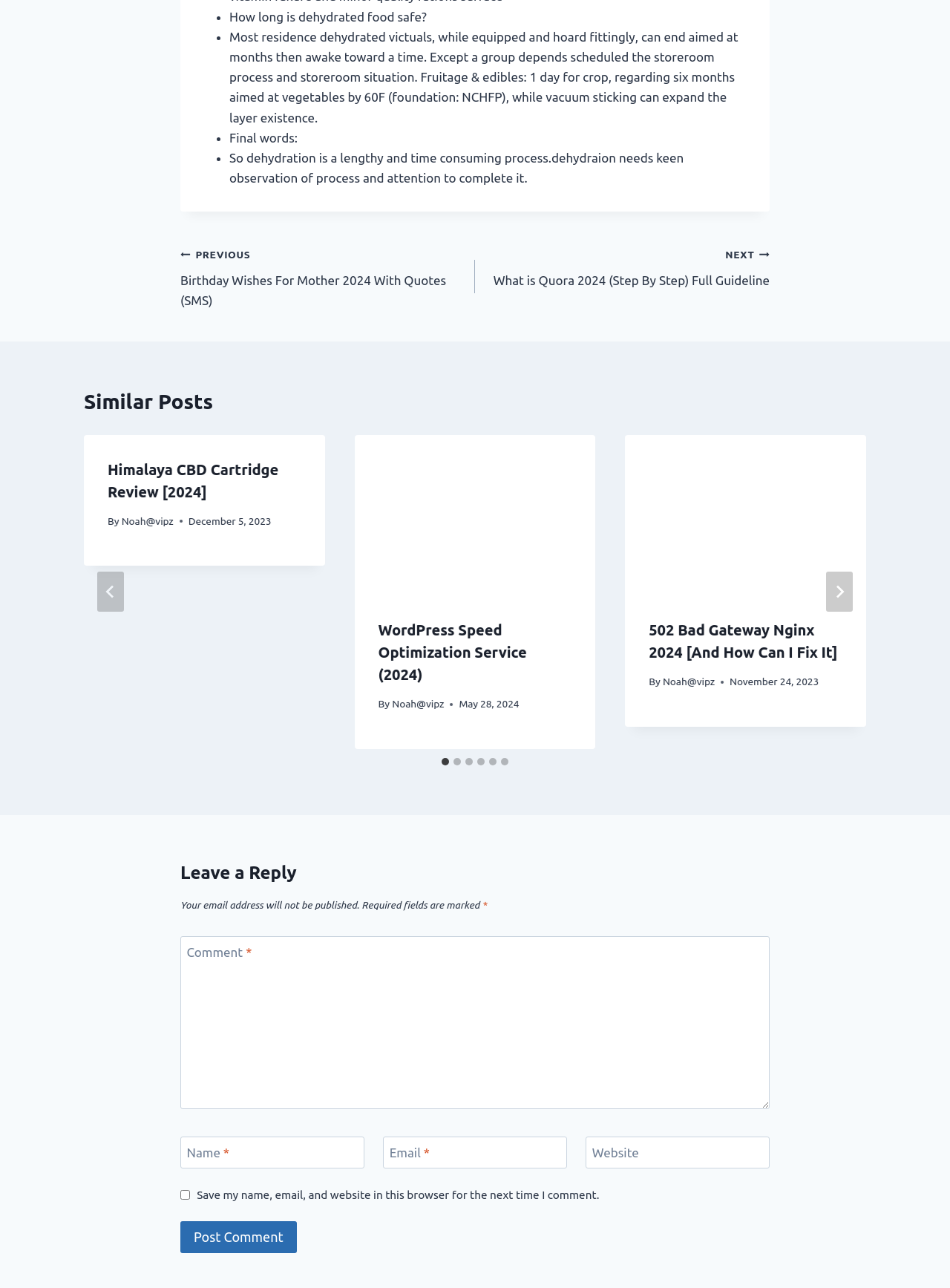What is the title of the first similar post?
Deliver a detailed and extensive answer to the question.

The first similar post is an article with the title 'Himalaya CBD Cartridge Review [2024]' written by Noah@vipz and published on December 5, 2023.